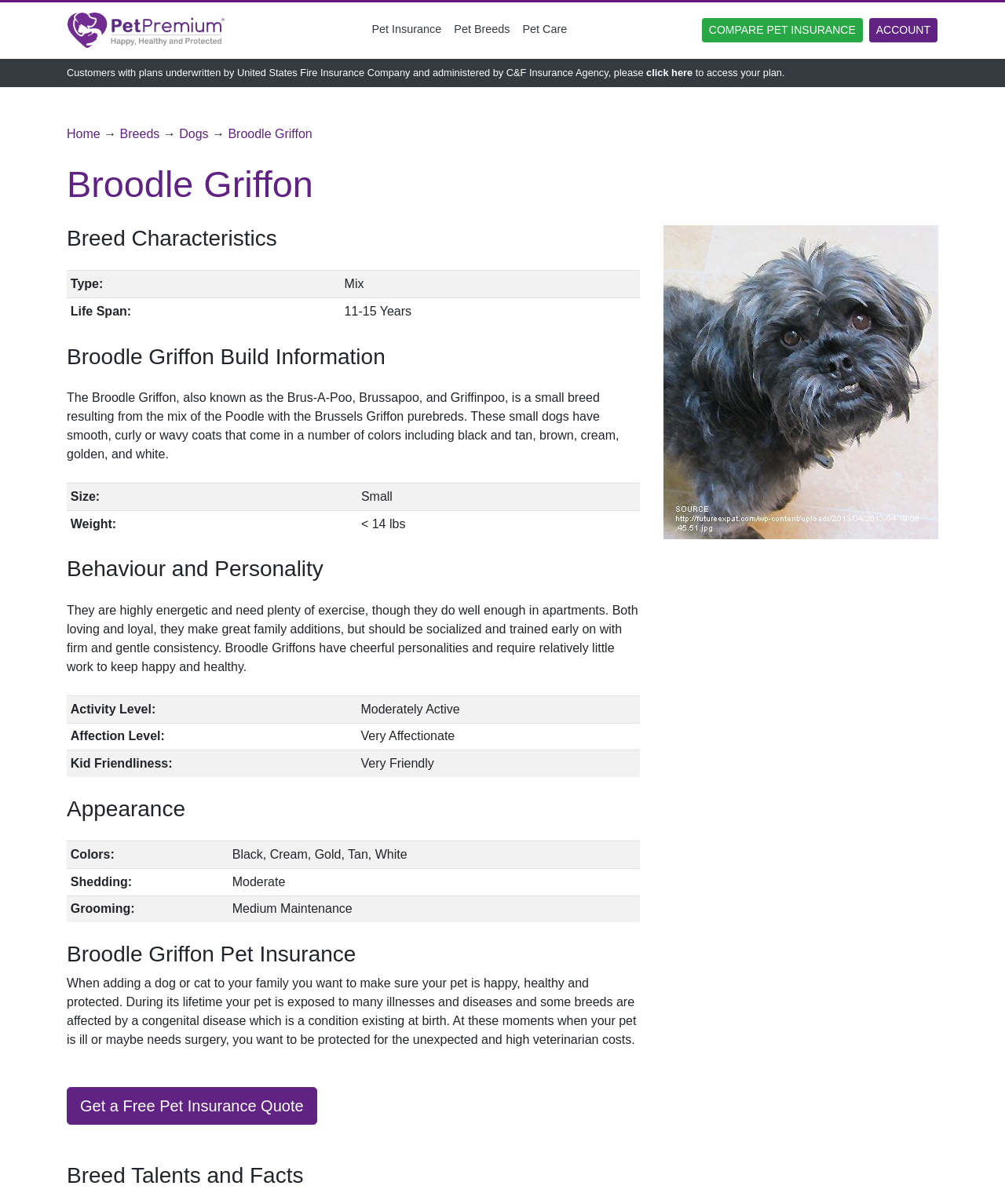What is the size of a Broodle Griffon?
Please provide a detailed answer to the question.

According to the table under the 'Broodle Griffon Build Information' section, the size of a Broodle Griffon is small.